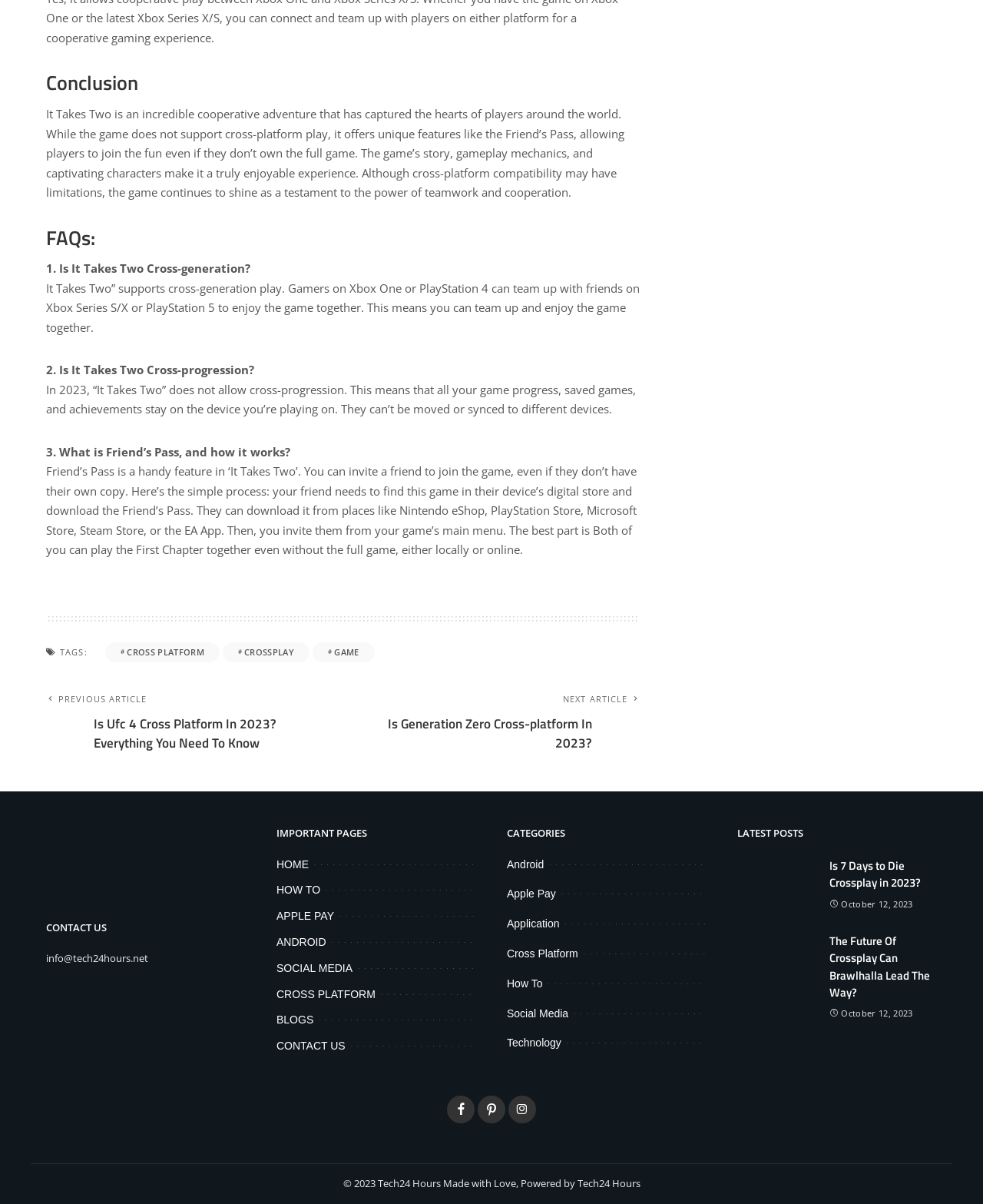Find the bounding box coordinates of the clickable region needed to perform the following instruction: "Click on the 'CROSS PLATFORM' tag". The coordinates should be provided as four float numbers between 0 and 1, i.e., [left, top, right, bottom].

[0.107, 0.533, 0.223, 0.55]